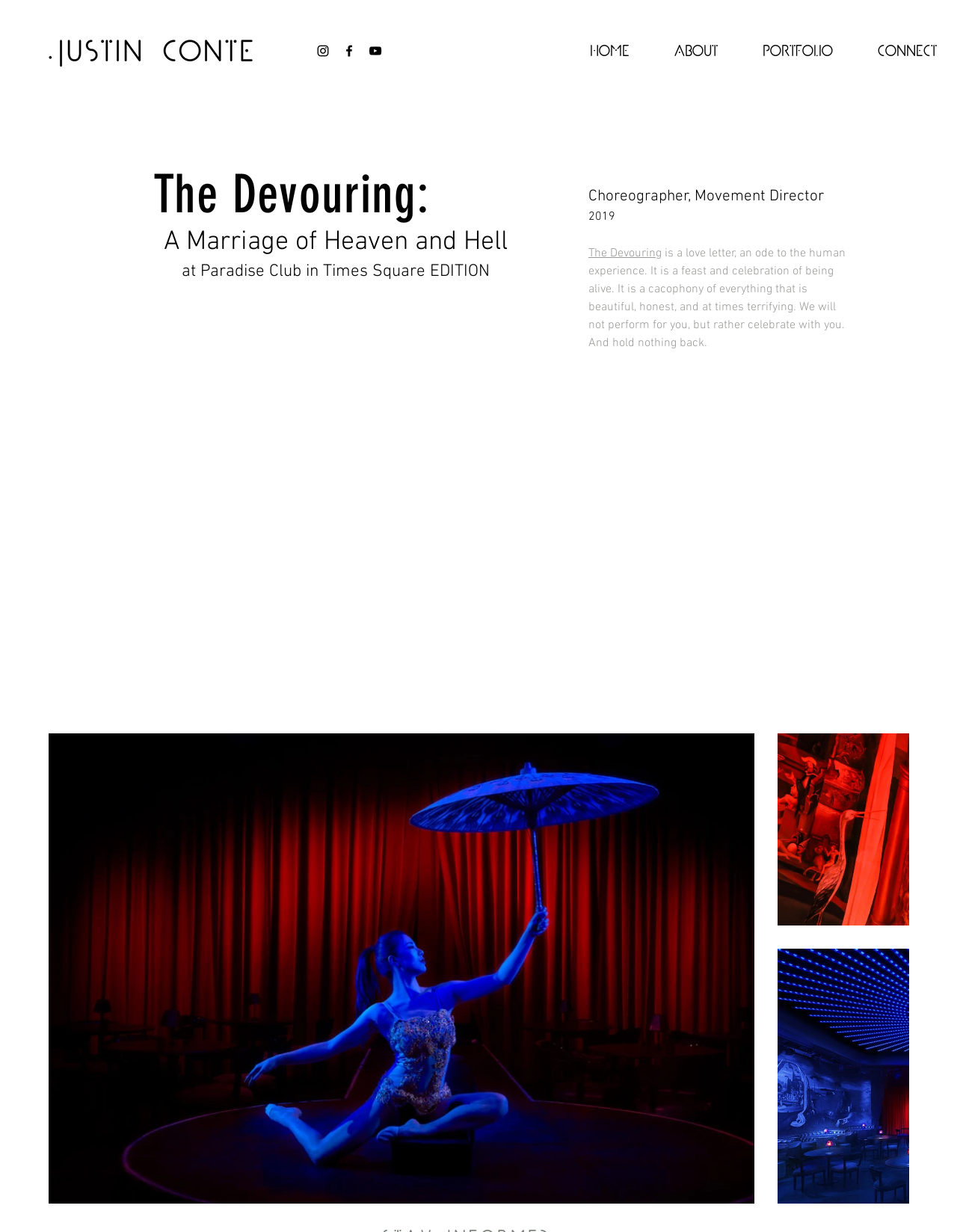Provide a one-word or short-phrase answer to the question:
How many navigation links are available?

4